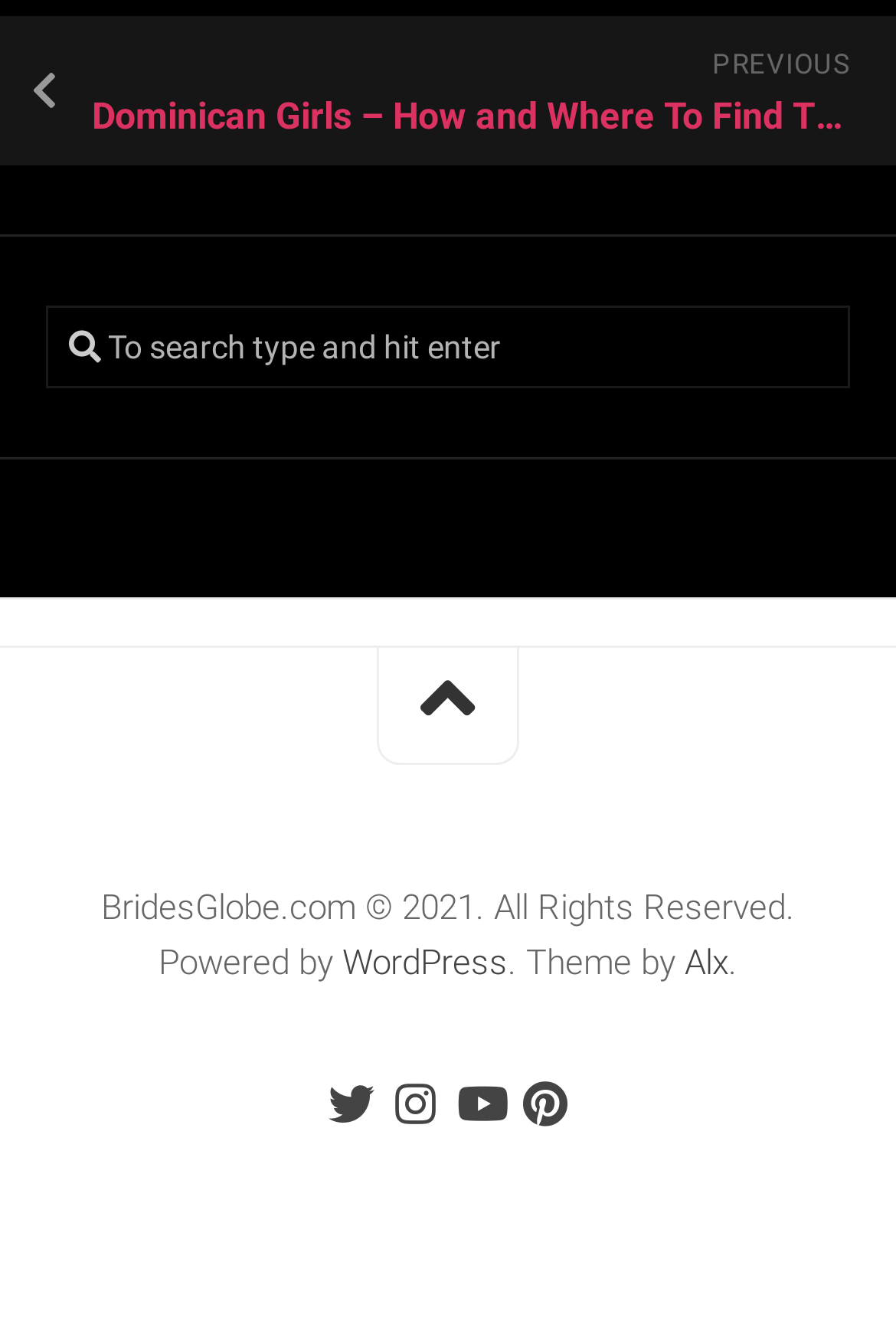What is the copyright year of the website?
Answer the question with a single word or phrase by looking at the picture.

2021